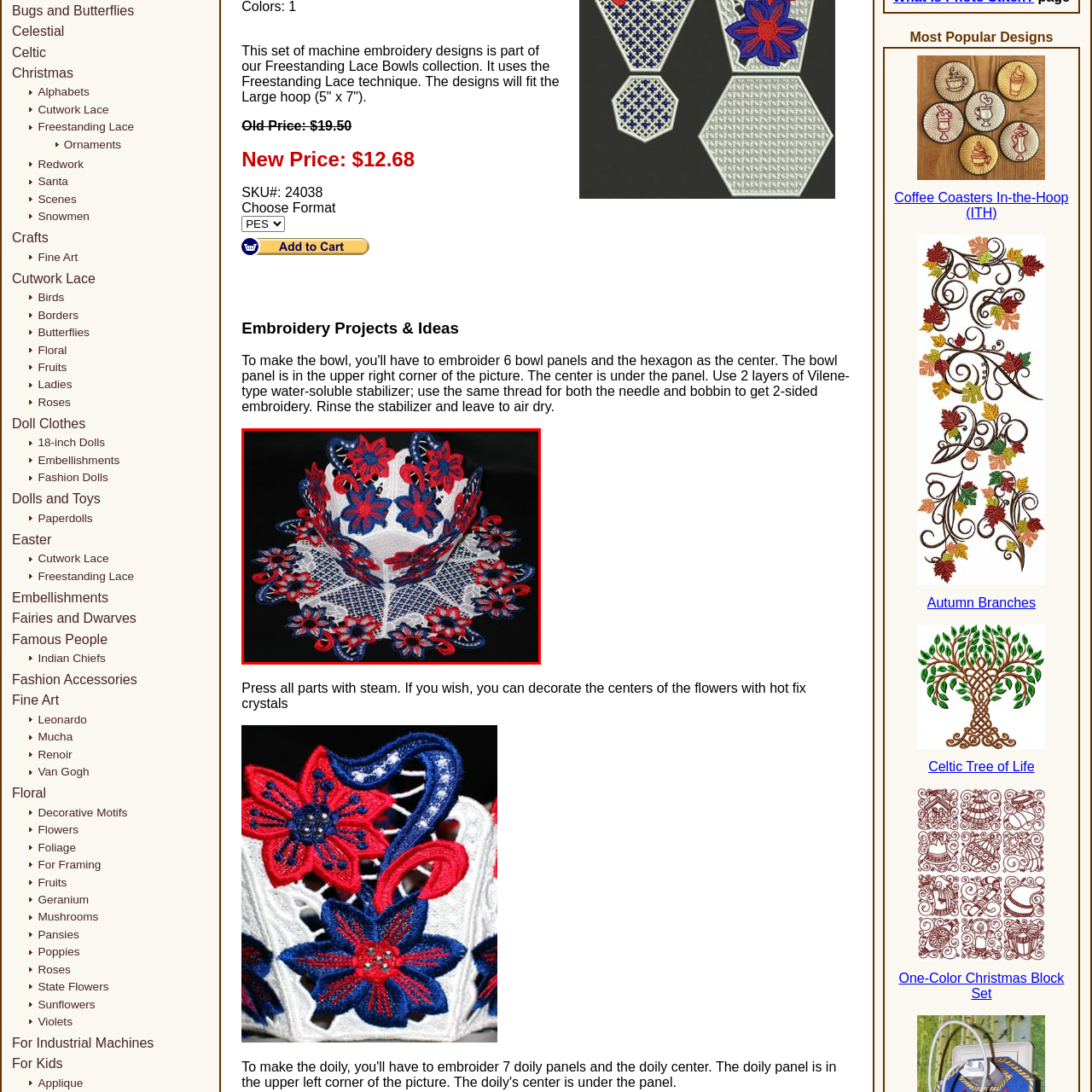Elaborate on the visual content inside the red-framed section with detailed information.

The image features a beautifully crafted freestanding lace bowl from the "Freestanding Lace Bowls" collection, showcasing intricate embroidery techniques. The bowl is adorned with vibrant red and blue flowers, creating a visually striking contrast against a delicate white lace background. This piece not only serves as a functional container but also as an elegant decorative item. The design exemplifies skillful embroidery, fitting a large hoop size of 5" x 7". Below the bowl is an intricately designed lace mat that complements the bowl's aesthetic, making it a stunning addition to any home decor or special occasion display.